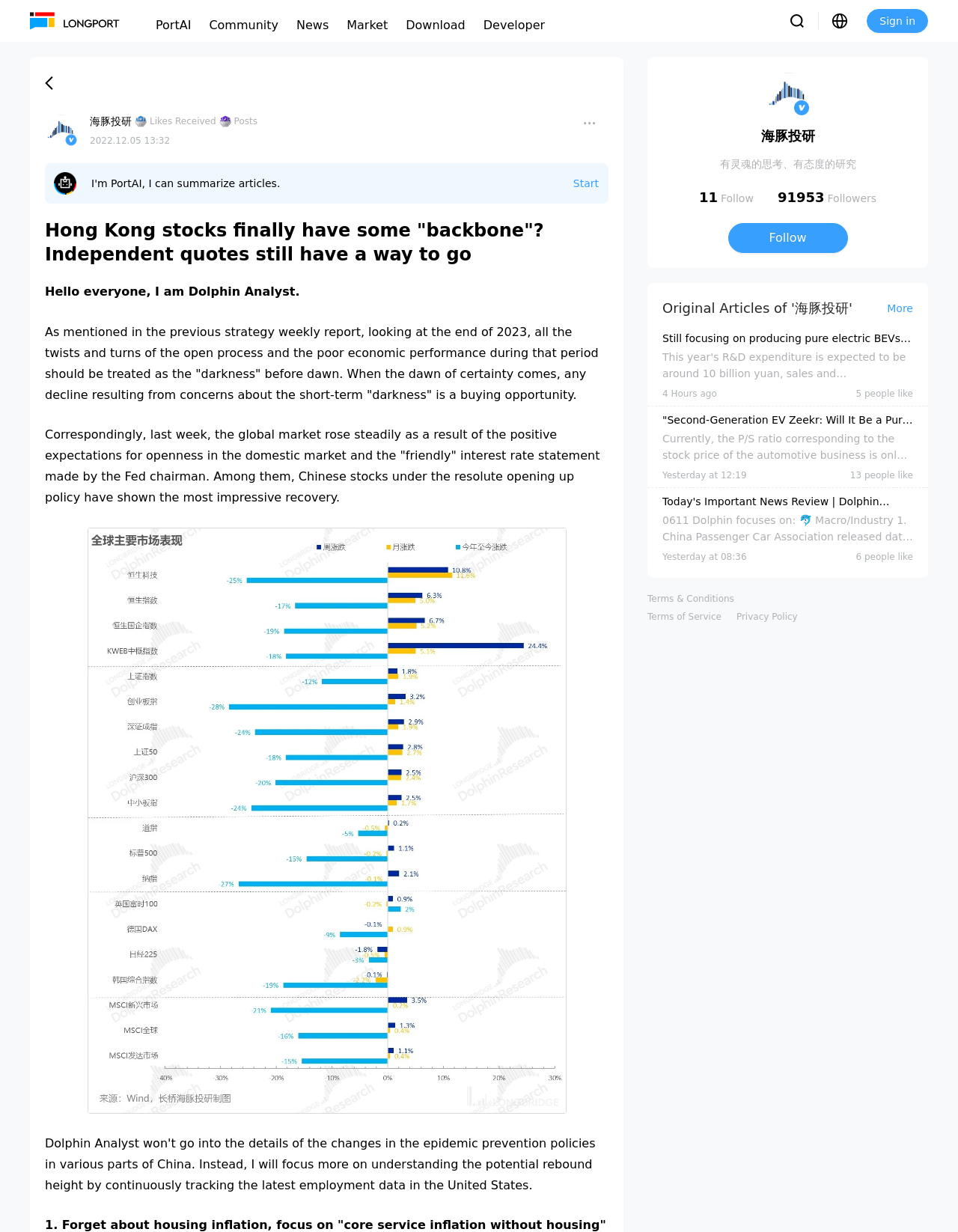Find the bounding box coordinates for the area you need to click to carry out the instruction: "Click on the 'Sign in' button". The coordinates should be four float numbers between 0 and 1, indicated as [left, top, right, bottom].

[0.905, 0.007, 0.969, 0.027]